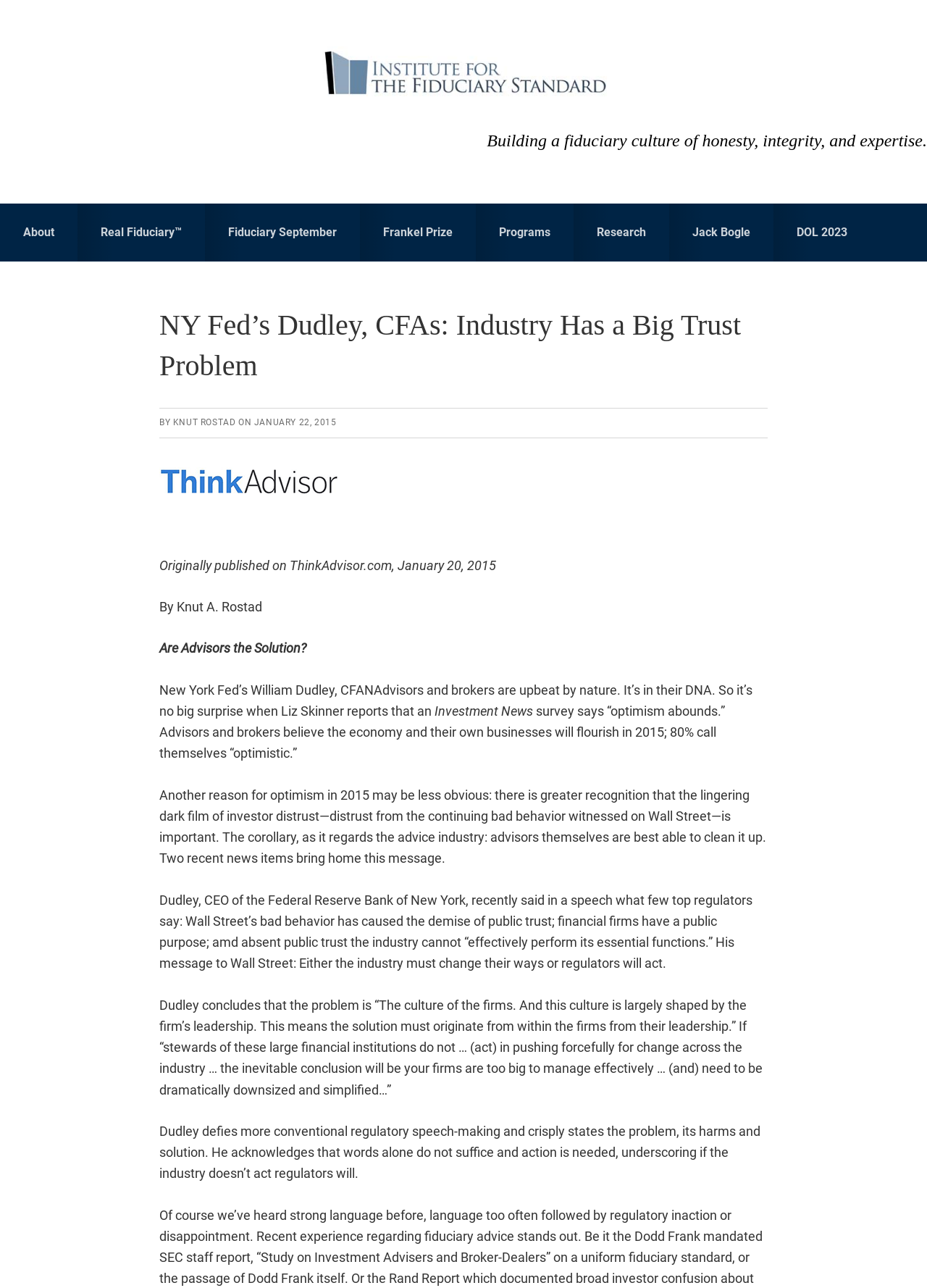Indicate the bounding box coordinates of the element that must be clicked to execute the instruction: "Click the 'The Institute for the Fiduciary Standard' link". The coordinates should be given as four float numbers between 0 and 1, i.e., [left, top, right, bottom].

[0.332, 0.034, 0.668, 0.079]